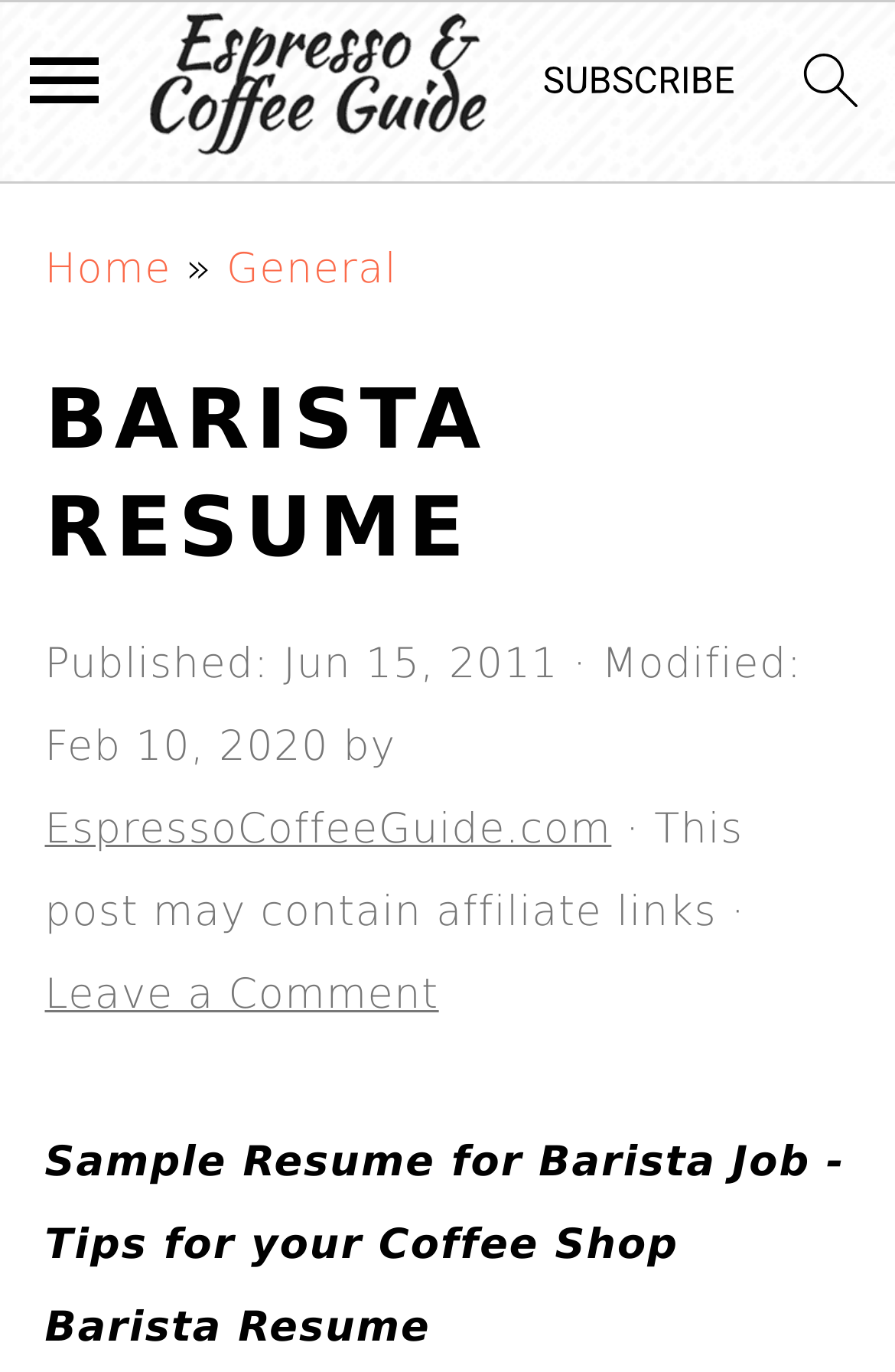Give the bounding box coordinates for the element described by: "Leave a Comment".

[0.05, 0.707, 0.49, 0.742]